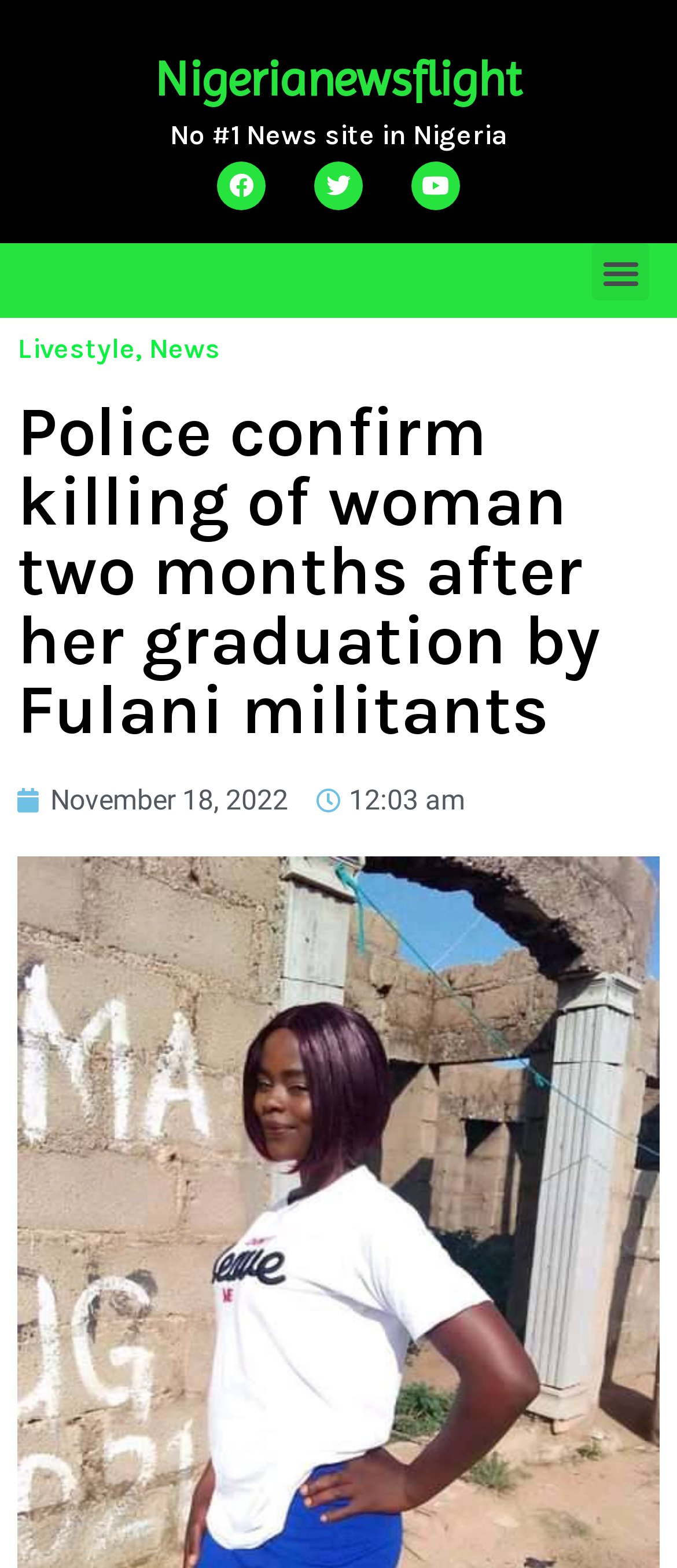Can you specify the bounding box coordinates of the area that needs to be clicked to fulfill the following instruction: "Toggle the menu"?

[0.874, 0.155, 0.959, 0.192]